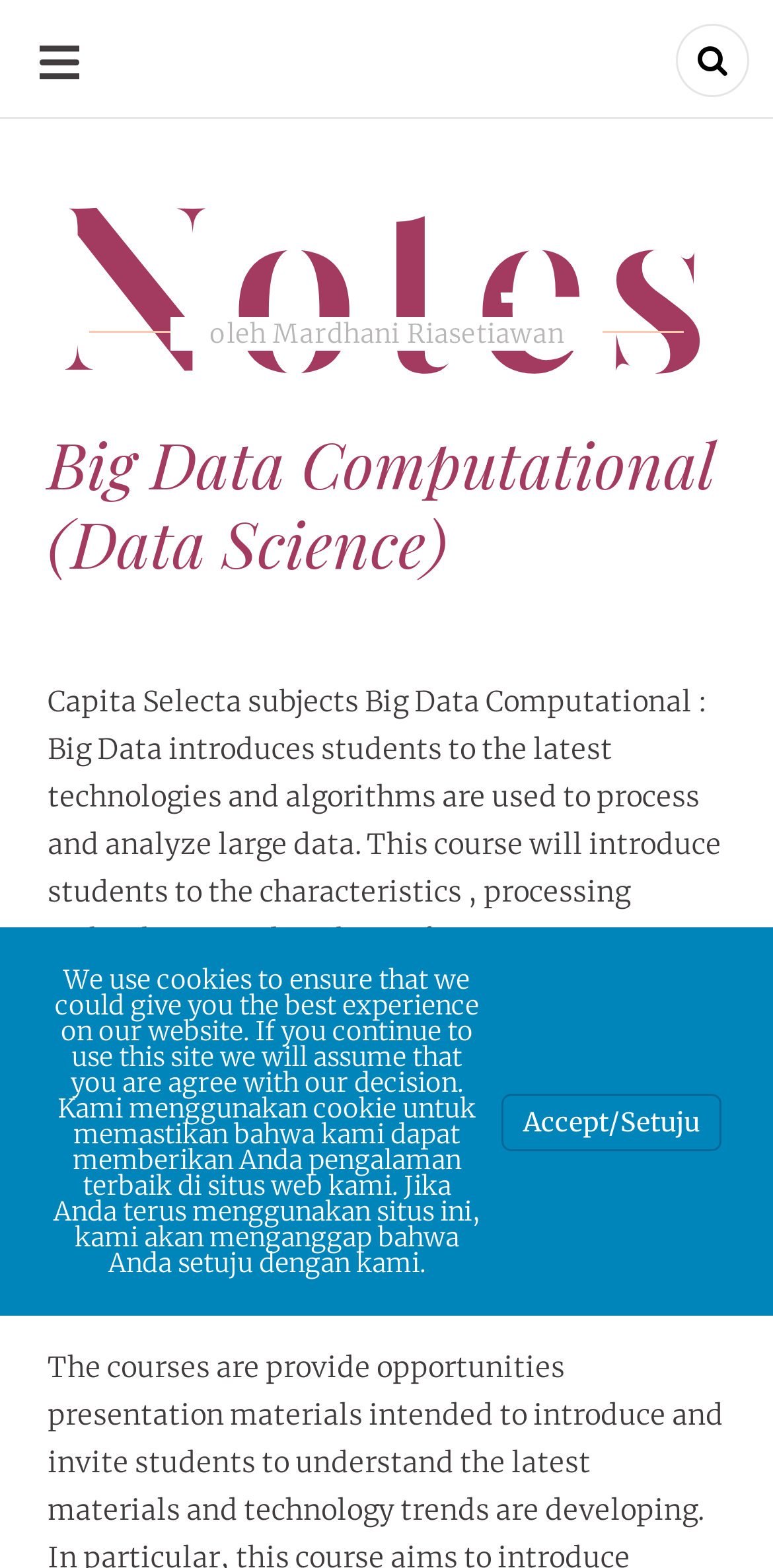Offer a comprehensive description of the webpage’s content and structure.

The webpage appears to be a course description page for "Big Data Computational" in the field of Data Science. At the top-left corner, there is a link with an SVG icon, accompanied by the text "Notes". Below this, the instructor's name "Mardhani Riasetiawan" is displayed.

On the top-right corner, there is a collapsed button that controls the primary menu. Next to it, there is a link with a font awesome icon. Below this link, the course title "Big Data Computational (Data Science)" is prominently displayed as a heading.

The main content of the page is a lengthy paragraph that describes the course, including its objectives, topics, and structure. The course introduction, Big Data ecosystem, processing models, algorithms, data visualization, and assignments are mentioned as part of the course content.

At the bottom of the page, there is a notice about the use of cookies on the website, displayed in both English and Indonesian languages. A link to "Accept/Setuju" is provided below this notice, allowing users to agree to the cookie policy.